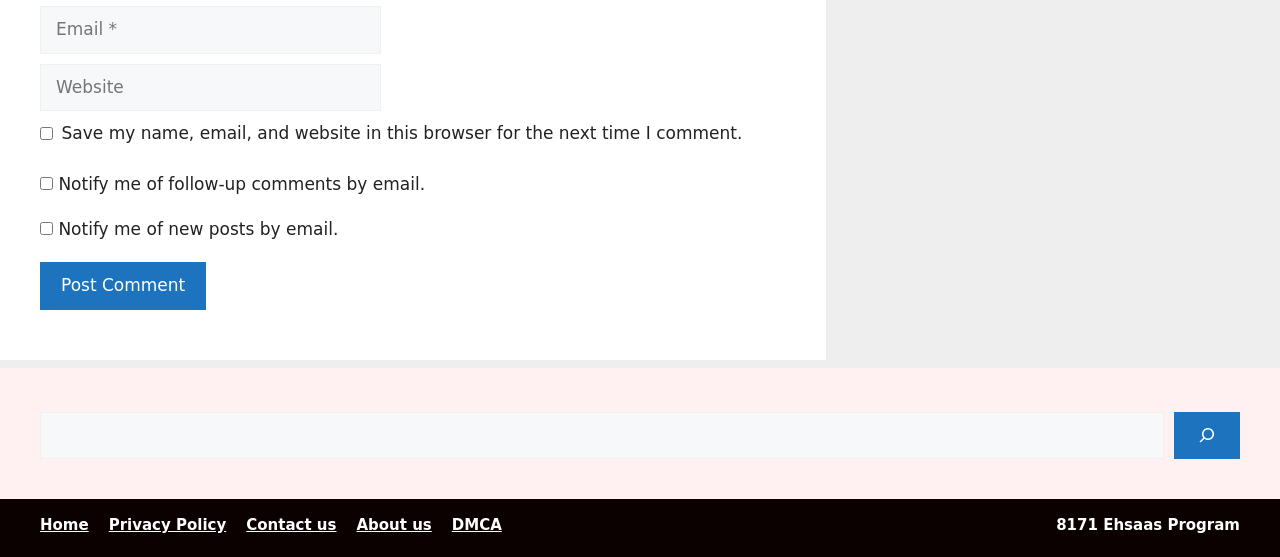Please determine the bounding box coordinates for the UI element described as: "name="s"".

[0.031, 0.739, 0.909, 0.824]